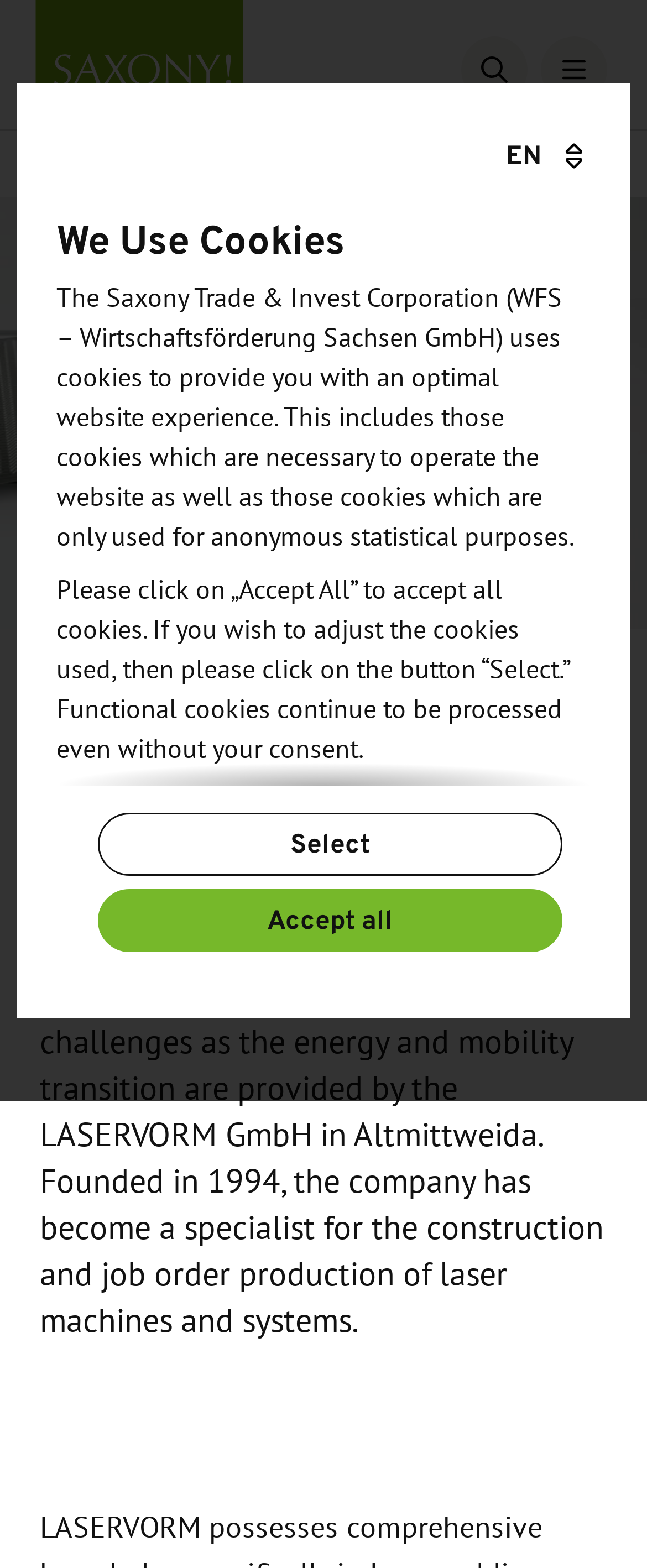What is the company name mentioned on the webpage?
Refer to the screenshot and deliver a thorough answer to the question presented.

The company name is mentioned in the static text element, which describes the company as a specialist for the construction and job order production of laser machines and systems.